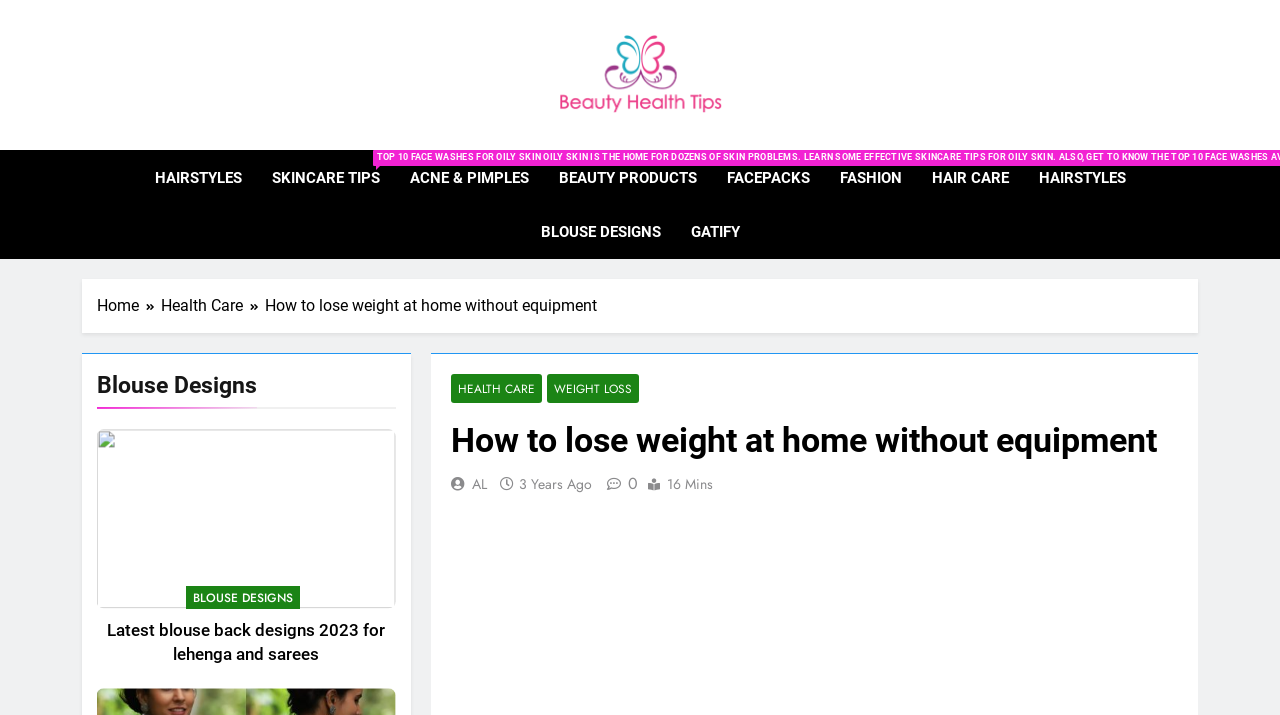Determine the main heading of the webpage and generate its text.

How to lose weight at home without equipment